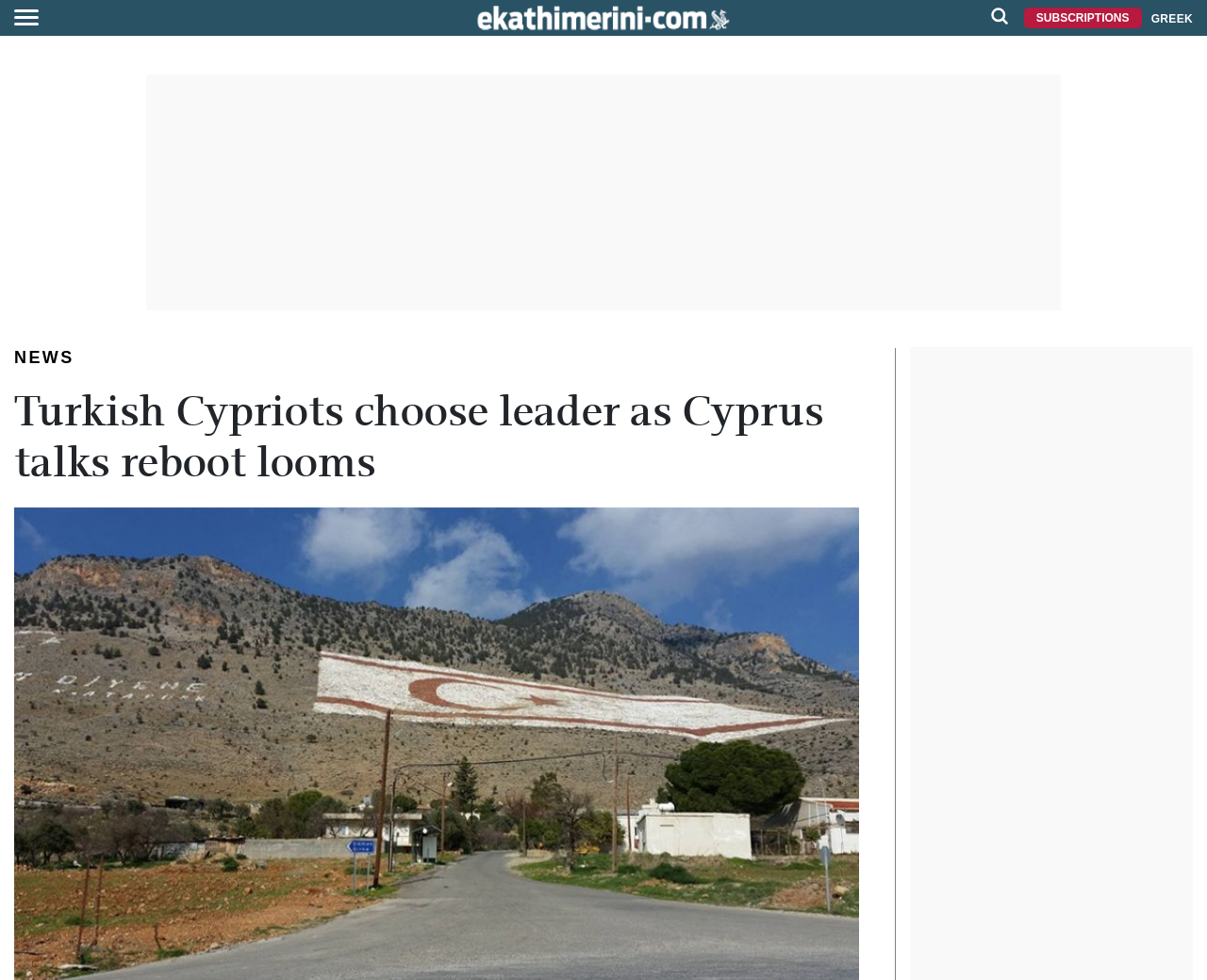What is the language of the webpage?
Identify the answer in the screenshot and reply with a single word or phrase.

Greek